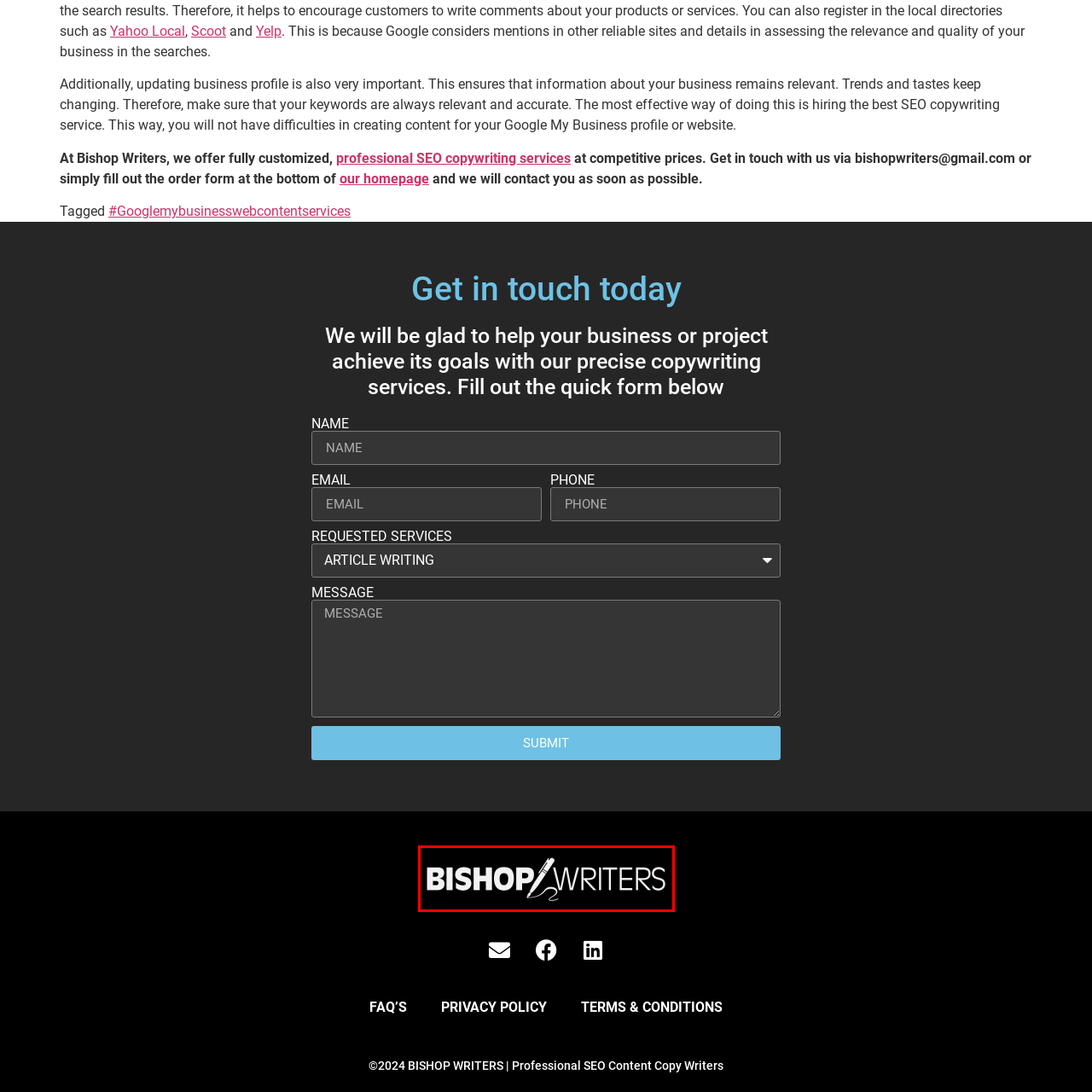Please provide a comprehensive caption for the image highlighted in the red box.

The image prominently features the logo of "Bishop Writers," which is rendered in a sleek and modern design. The name "Bishop" is depicted in bold white letters, accentuating its importance, while "Writers" is styled in a slightly lighter font, conveying a sense of professionalism. A graphic element resembling a pen is integrated into the design, symbolizing writing and creativity. The logo is set against a striking black background, enhancing its visibility and emphasizing the brand's focus on high-quality copywriting services. This visual representation reinforces the company's commitment to professional SEO content writing and showcases its identity as a reliable resource for businesses seeking to enhance their online presence.